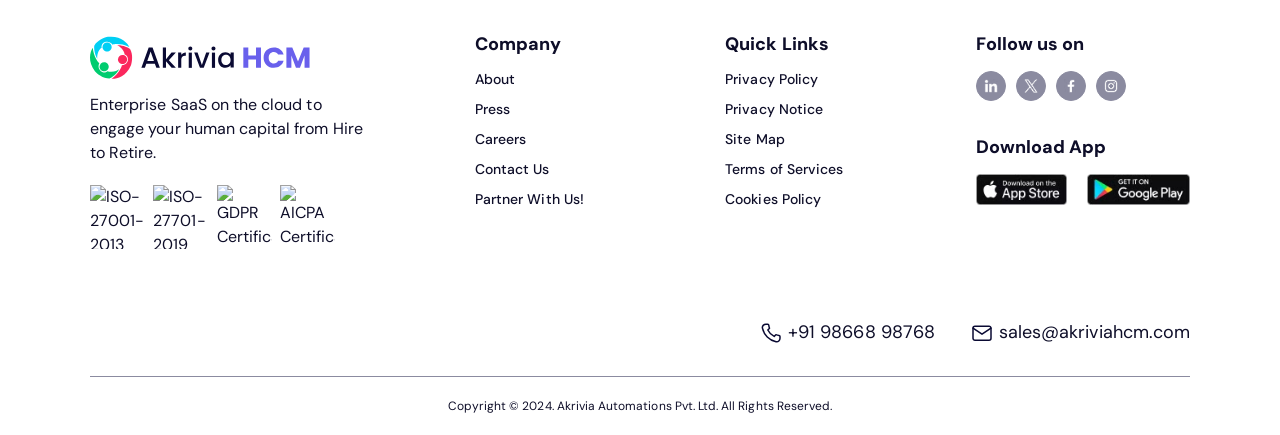Extract the bounding box coordinates for the UI element described by the text: "sales@akriviahcm.com". The coordinates should be in the form of [left, top, right, bottom] with values between 0 and 1.

[0.758, 0.736, 0.93, 0.791]